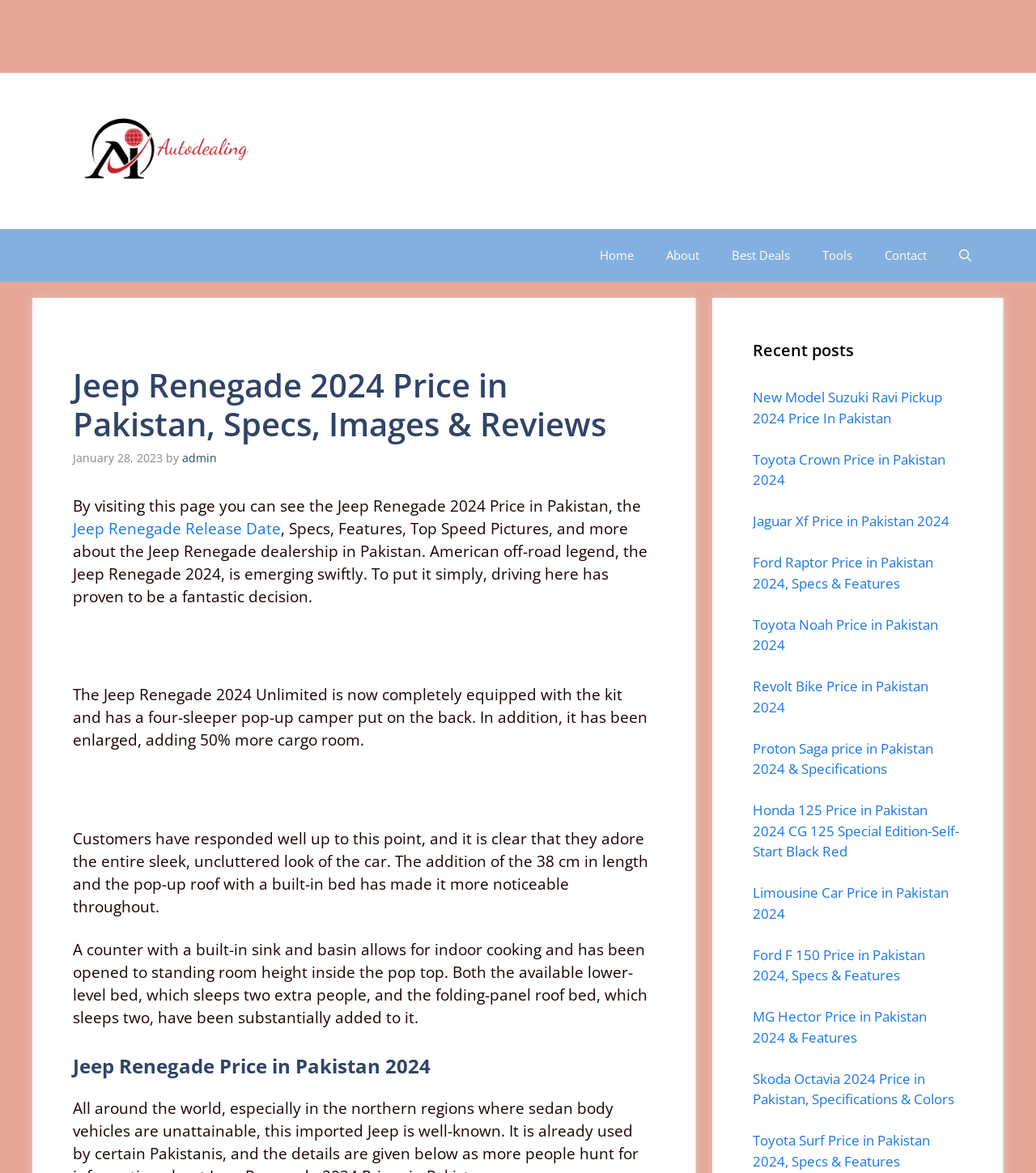Please specify the bounding box coordinates of the element that should be clicked to execute the given instruction: 'Read more about the Jeep Renegade Release Date'. Ensure the coordinates are four float numbers between 0 and 1, expressed as [left, top, right, bottom].

[0.07, 0.442, 0.271, 0.459]